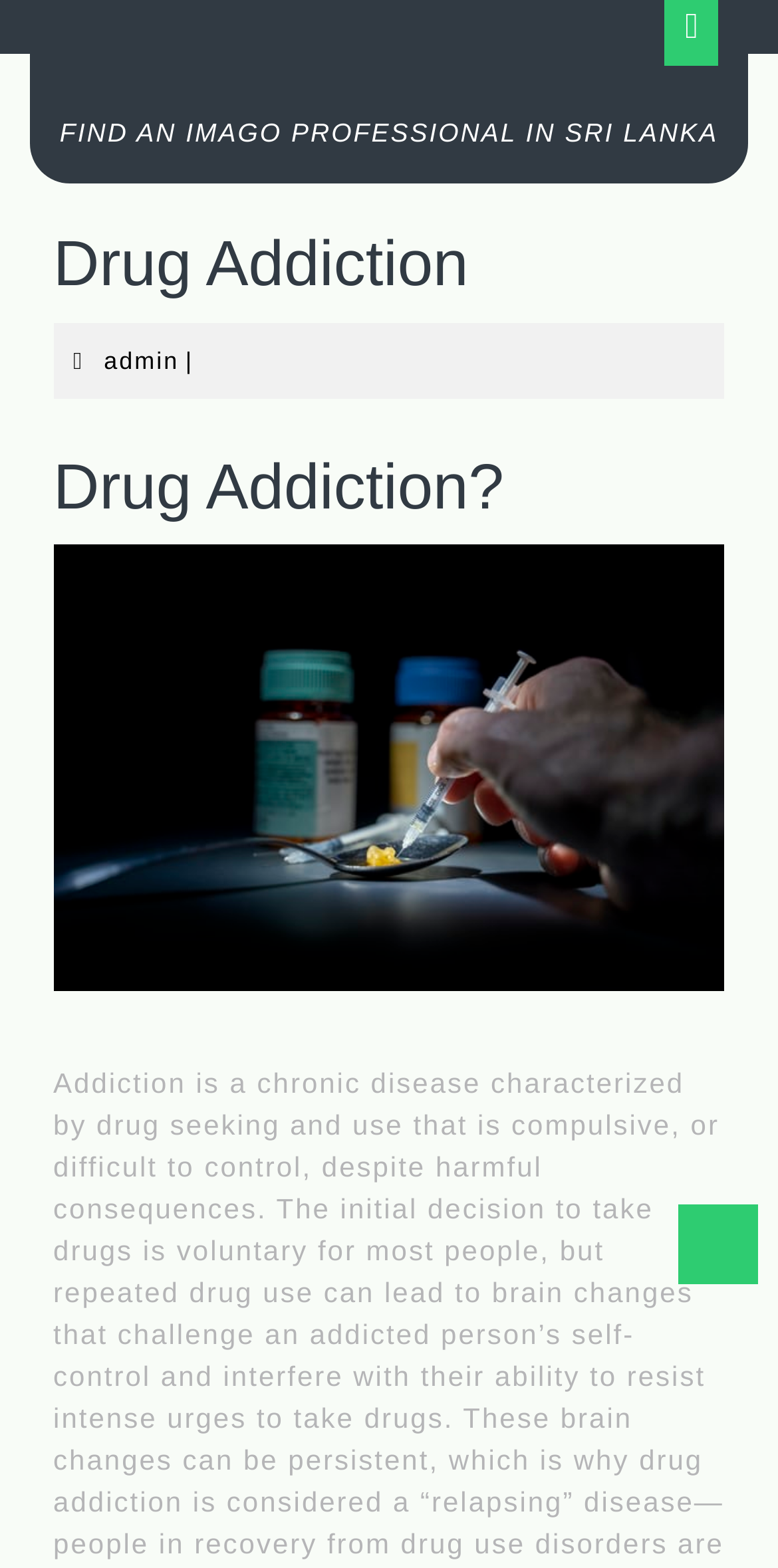Give a detailed explanation of the elements present on the webpage.

The webpage is about drug addiction and Imago Relationship in Sri Lanka. At the top right corner, there is an open button. Below the open button, there is a heading that reads "FIND AN IMAGO PROFESSIONAL IN SRI LANKA". Under this heading, there are two subheadings, "Drug Addiction" and "Drug Addiction?", which are positioned side by side. To the right of the first subheading, there is a link labeled "admin admin". A vertical line separates the link from the second subheading. Below the subheadings, there is a large figure that takes up most of the page, likely an image related to drug addiction.